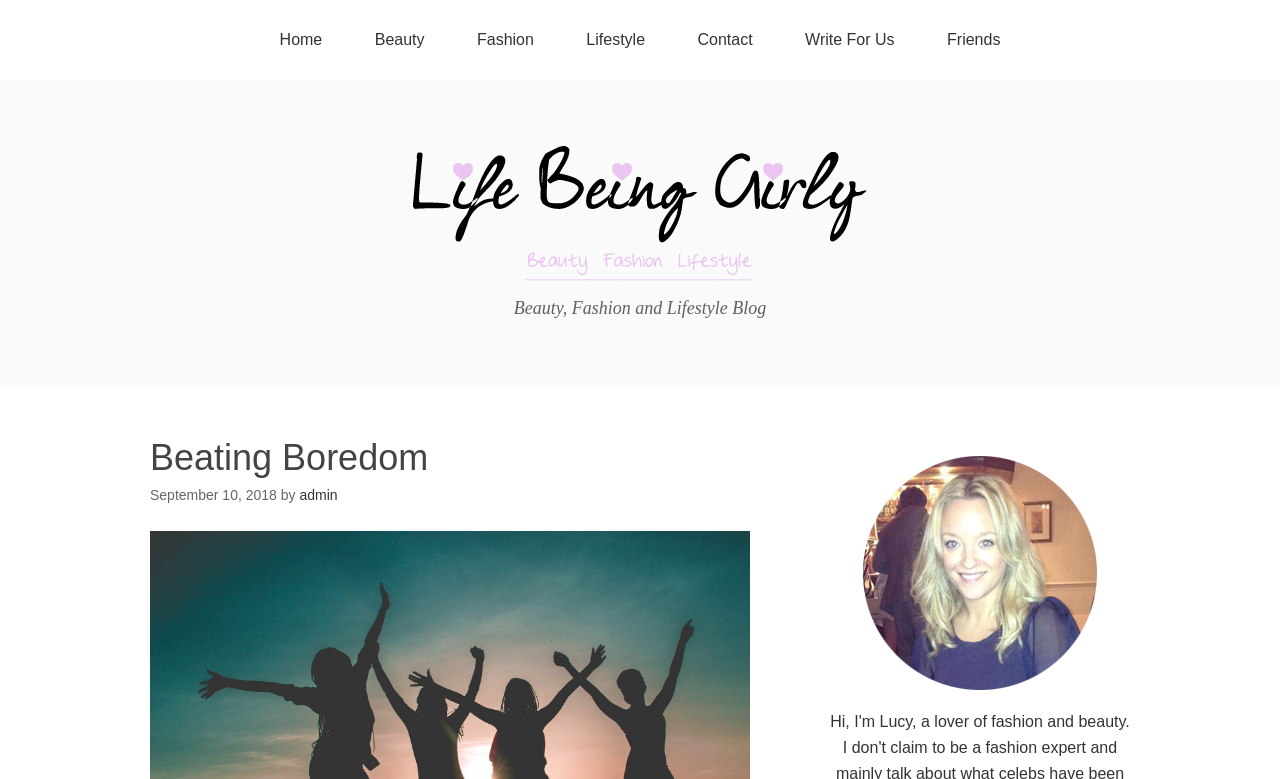Provide the bounding box coordinates of the UI element this sentence describes: "Contact".

[0.526, 0.0, 0.607, 0.103]